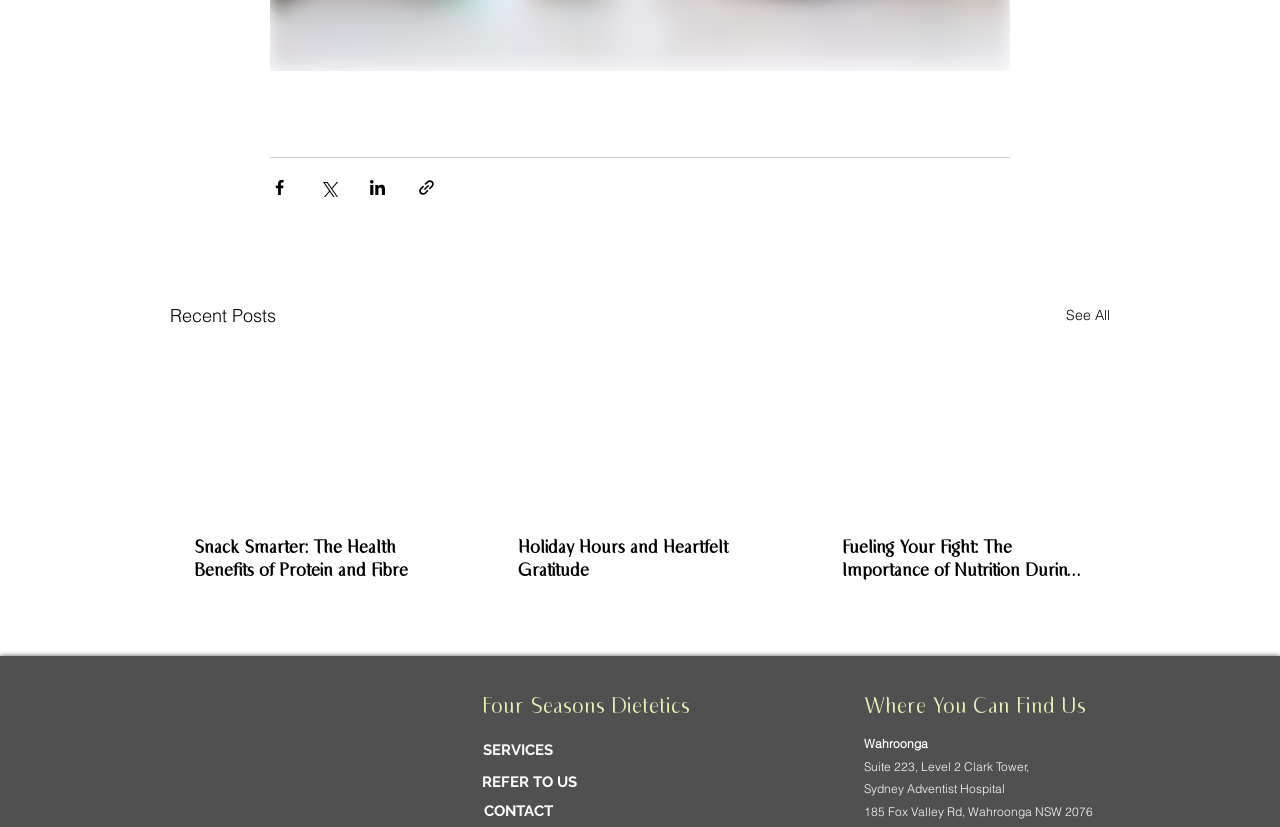Identify the bounding box coordinates of the region that should be clicked to execute the following instruction: "Share via Facebook".

[0.211, 0.216, 0.226, 0.239]